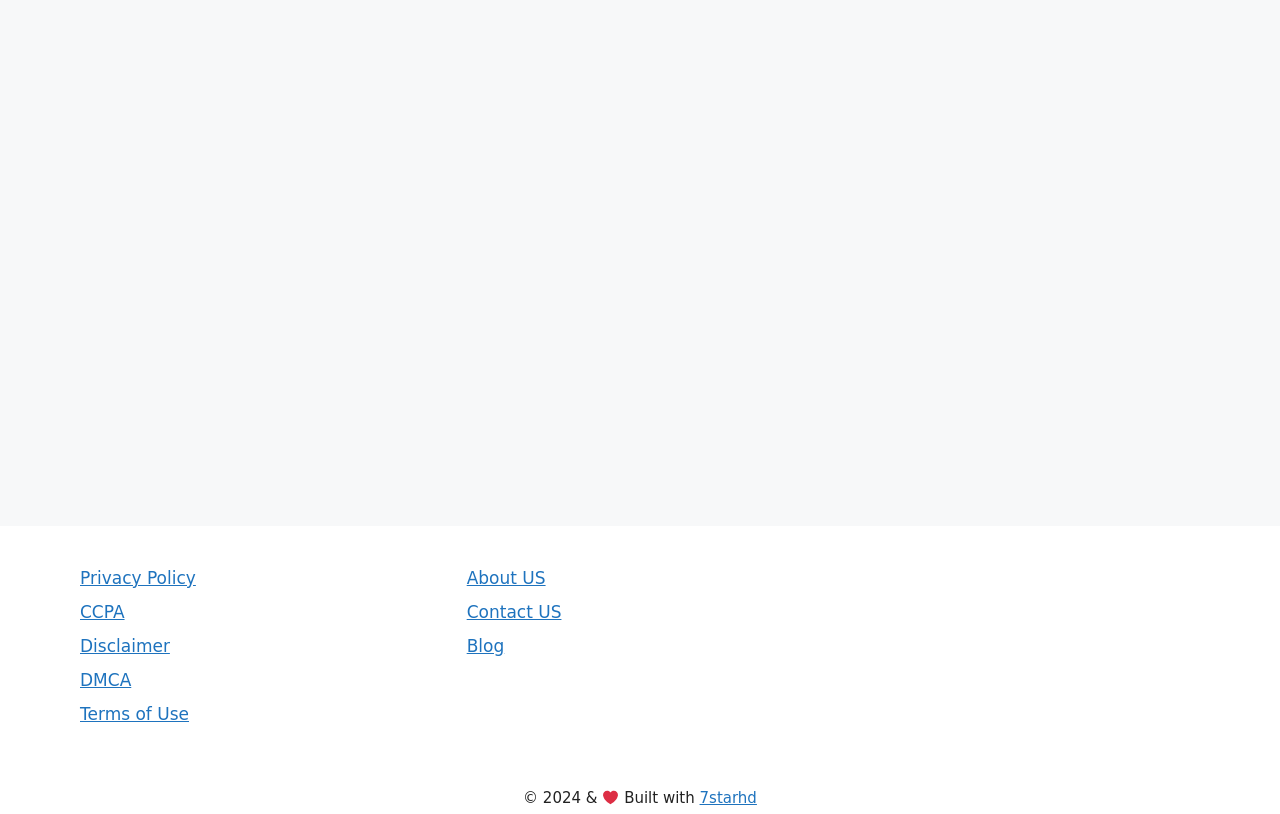Determine the bounding box coordinates of the area to click in order to meet this instruction: "View 'Sample photos'".

None